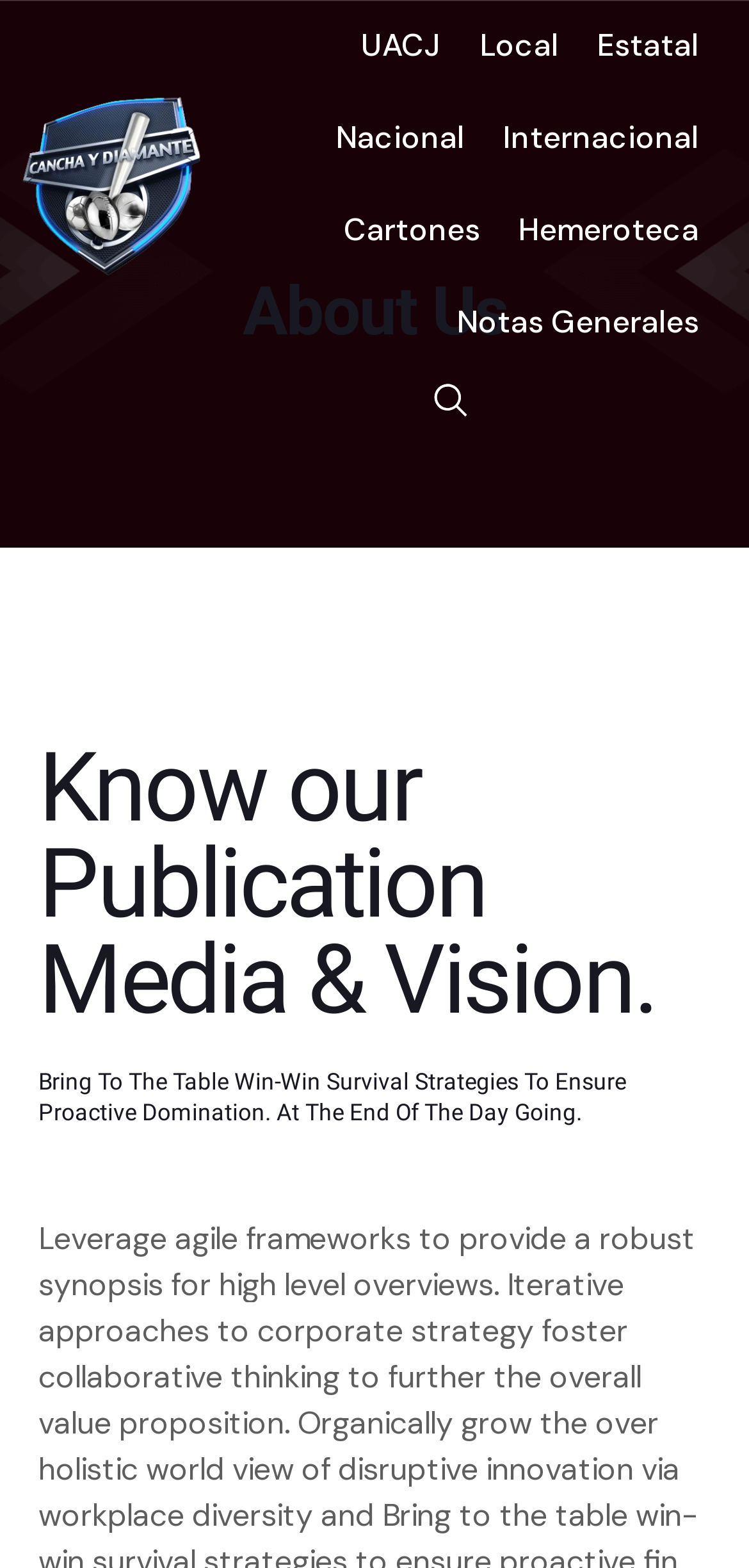Based on the element description Nacional, identify the bounding box coordinates for the UI element. The coordinates should be in the format (top-left x, top-left y, bottom-right x, bottom-right y) and within the 0 to 1 range.

[0.449, 0.074, 0.662, 0.103]